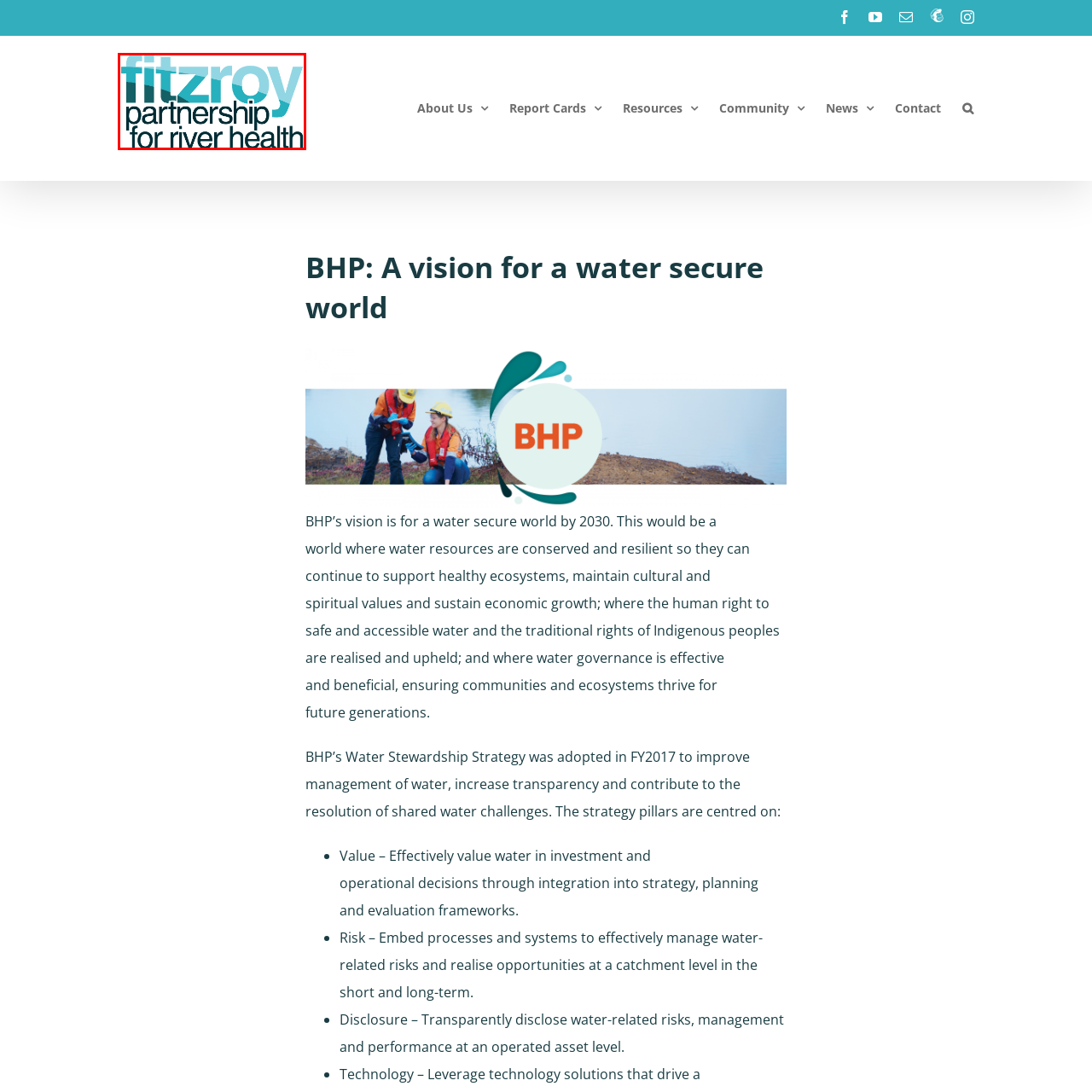Inspect the section highlighted in the red box, What color scheme is used in the logo? 
Answer using a single word or phrase.

Blues